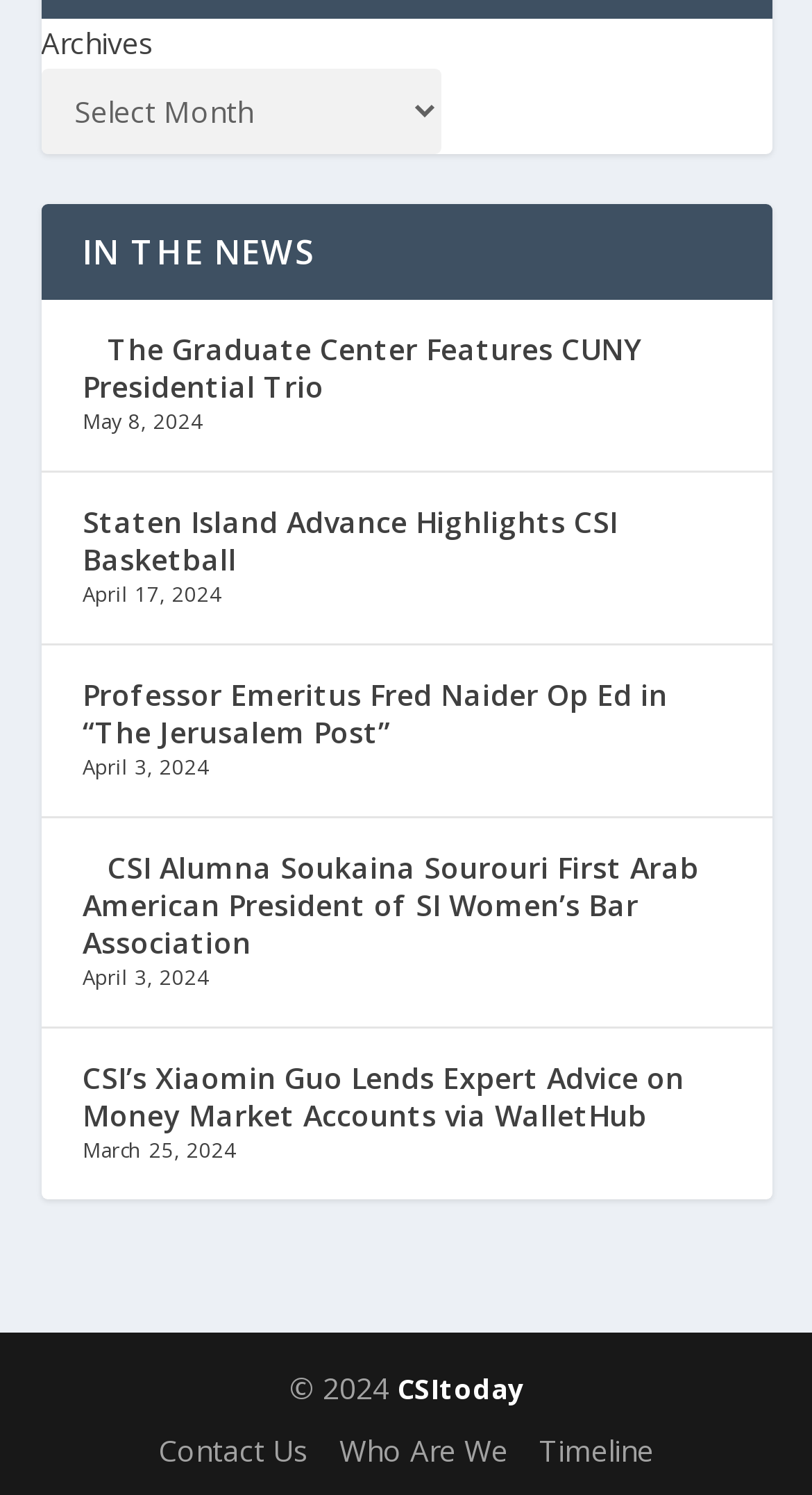How many news links are there on the webpage?
Using the visual information, reply with a single word or short phrase.

5